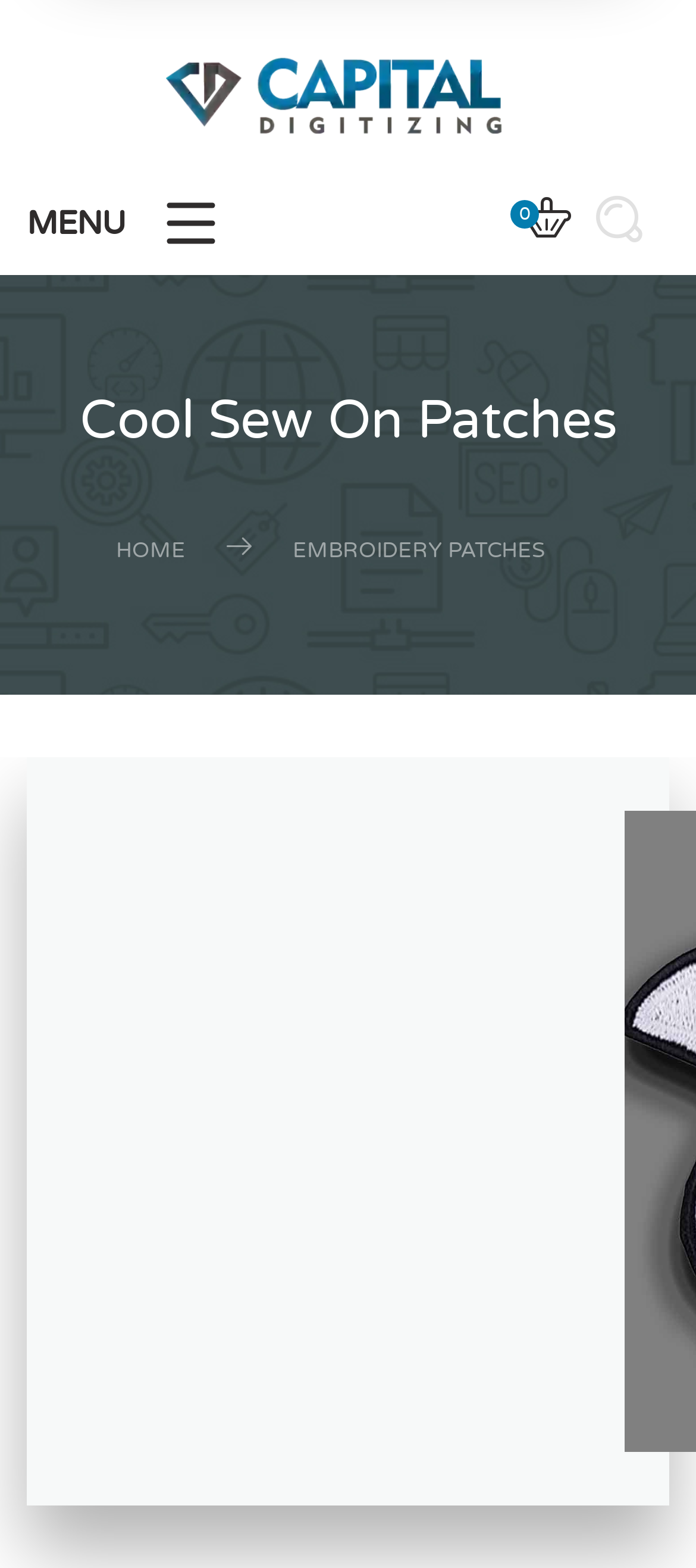Using the format (top-left x, top-left y, bottom-right x, bottom-right y), and given the element description, identify the bounding box coordinates within the screenshot: Menu

[0.038, 0.122, 0.318, 0.175]